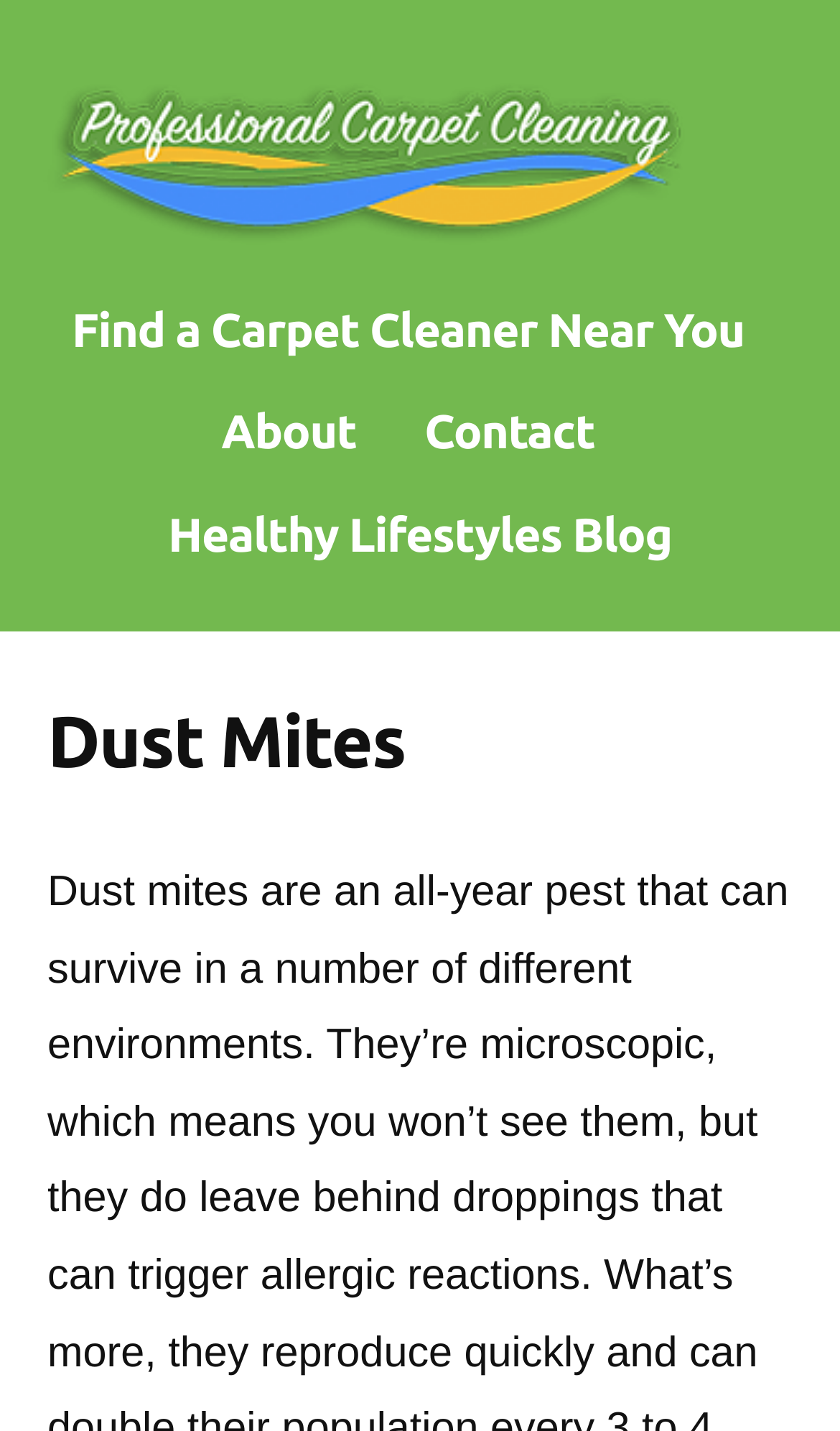What is the position of the 'About' link in the top menu? Examine the screenshot and reply using just one word or a brief phrase.

Second